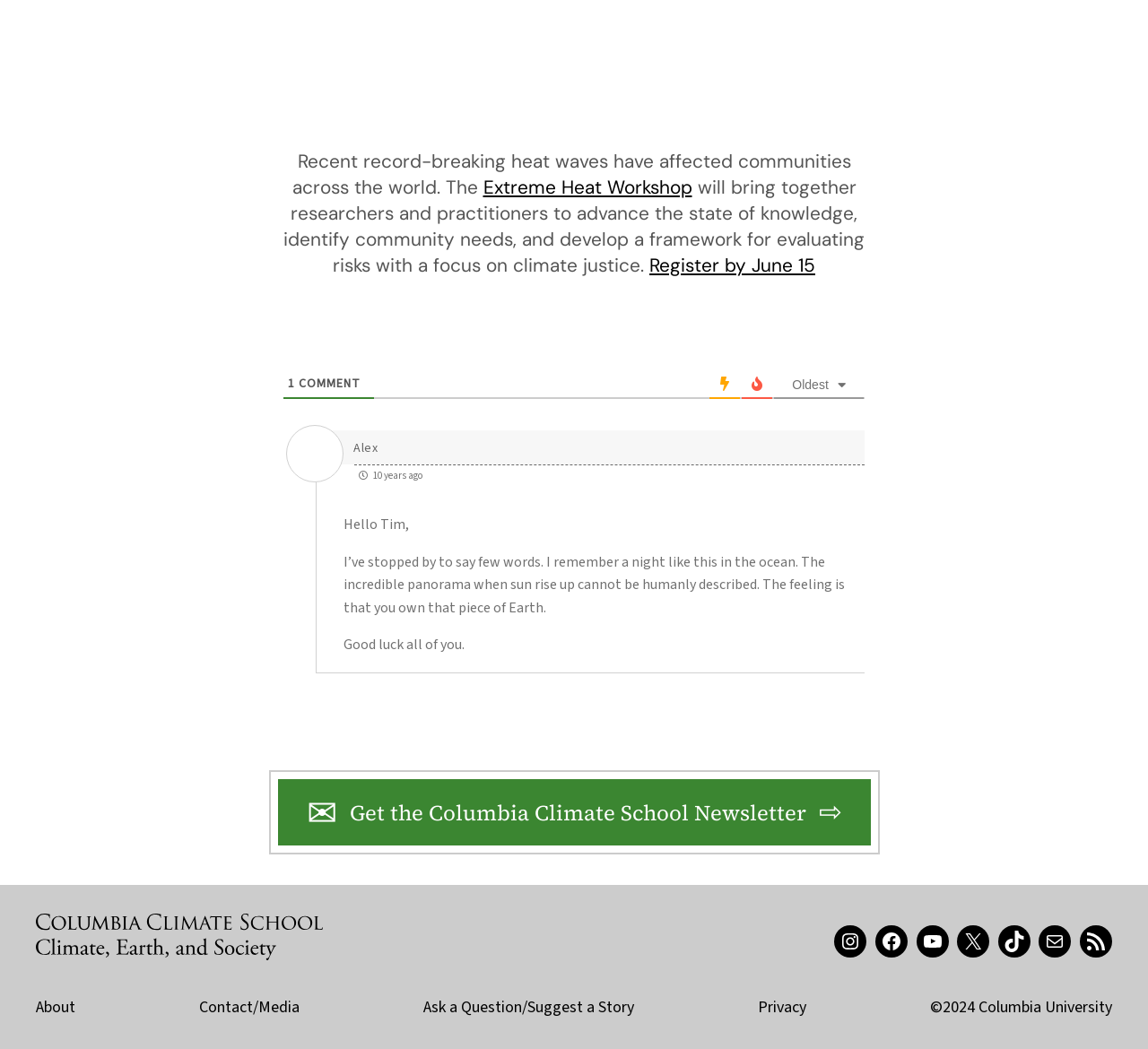Give a succinct answer to this question in a single word or phrase: 
How long ago was the comment written?

10 years ago